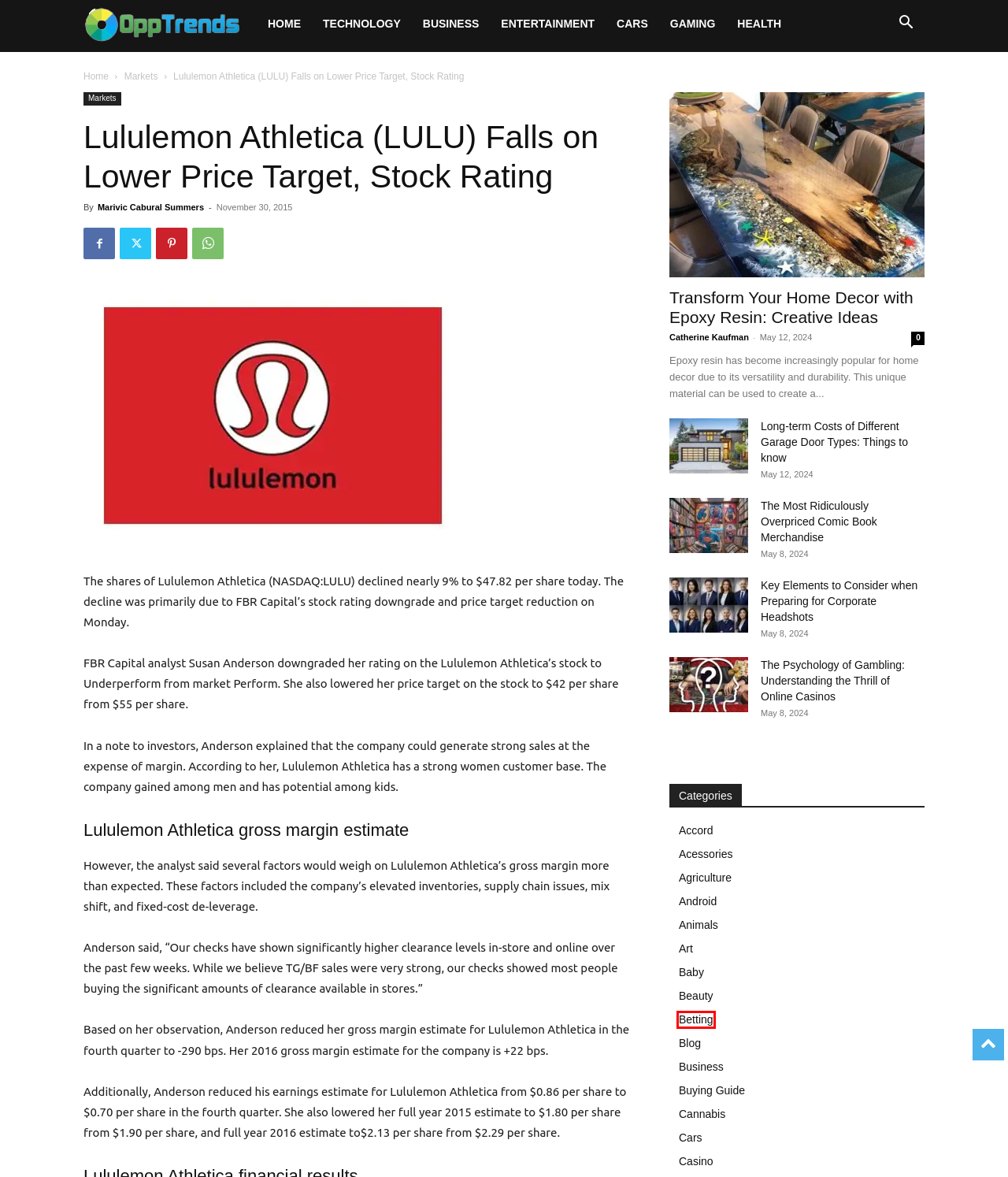Given a screenshot of a webpage with a red bounding box, please pick the webpage description that best fits the new webpage after clicking the element inside the bounding box. Here are the candidates:
A. Buying Guide Archives - Opptrends 2024
B. The Most Ridiculously Overpriced Comic Book Merchandise - Opptrends 2024
C. Betting Archives - Opptrends 2024
D. Key Elements to Consider when Preparing for Corporate Headshots - Opptrends 2024
E. Cars Archives - Opptrends 2024
F. Casino Archives - Opptrends 2024
G. Gaming Archives - Opptrends 2024
H. Android Archives - Opptrends 2024

C